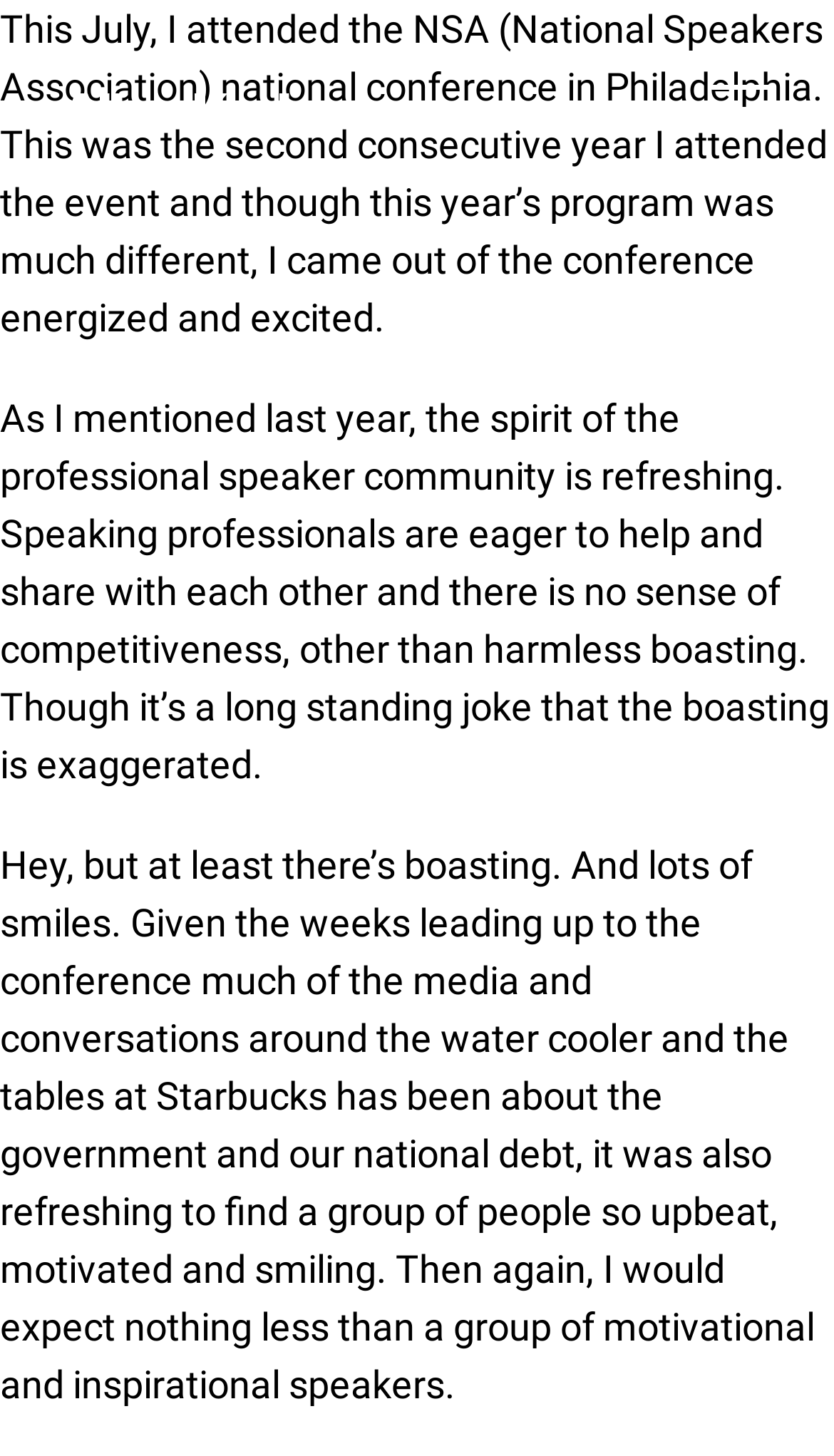Give a full account of the webpage's elements and their arrangement.

The webpage is about Allan Karl's Facebook Archives. At the top left, there is a link to "Allan Karl" which is likely a navigation link to the author's profile or homepage. On the top right, there is a button with an icon, possibly a settings or menu button.

Below the top navigation elements, there is a block of text that spans almost the entire width of the page. The text describes the author's experience attending the National Speakers Association national conference in Philadelphia. The text is divided into four paragraphs, with the first paragraph describing the author's energized and excited feeling after attending the conference.

The second paragraph is a continuation of the author's thought, with a link to "mentioned last year" in the middle of the sentence. The third paragraph describes the spirit of the professional speaker community, and the fourth paragraph contrasts the upbeat atmosphere of the conference with the gloomy media conversations about the government and national debt.

Overall, the webpage appears to be a blog post or article written by Allan Karl, sharing his personal experience and reflection on attending a conference.